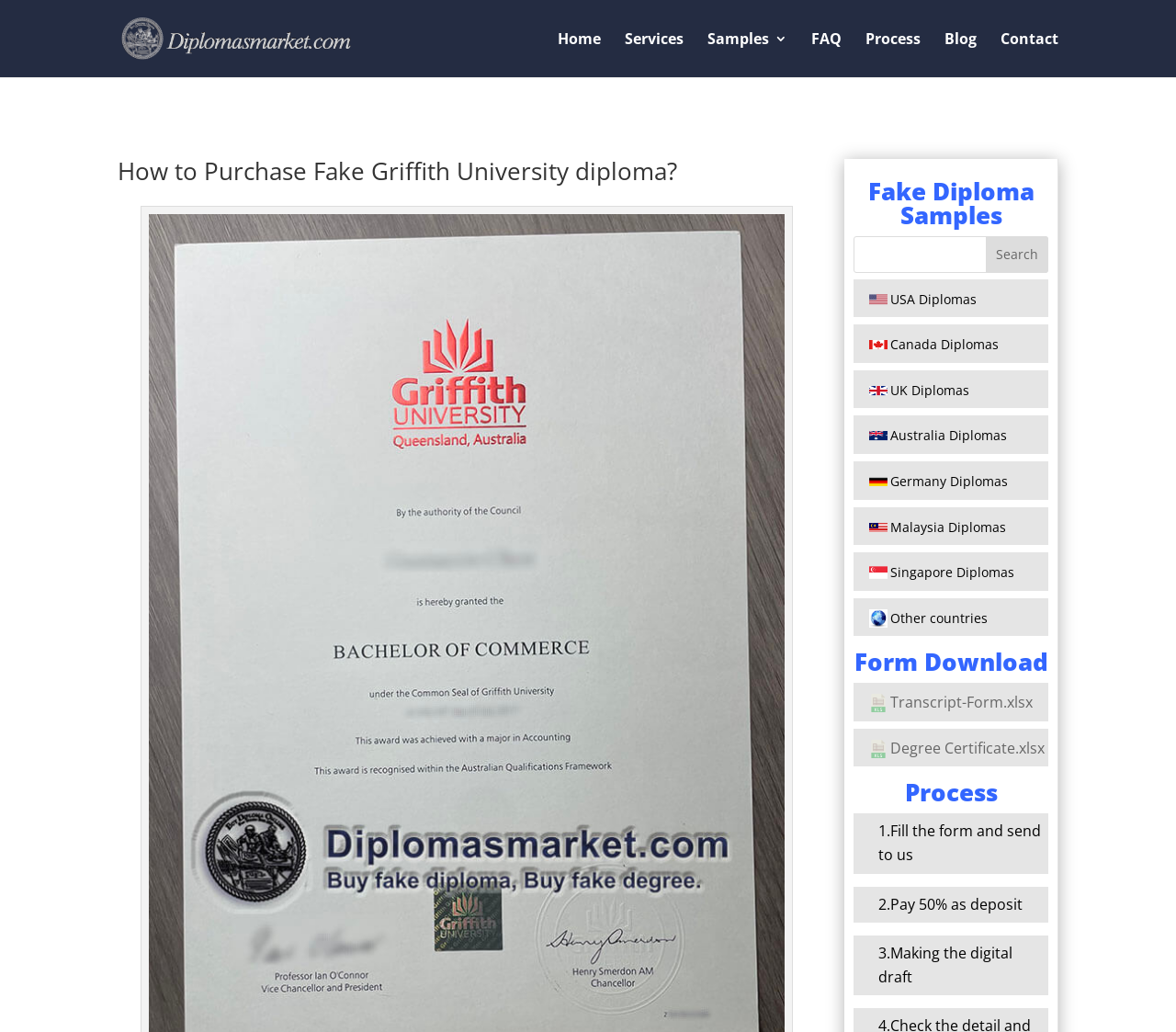How many forms are available for download?
Please provide a single word or phrase answer based on the image.

2